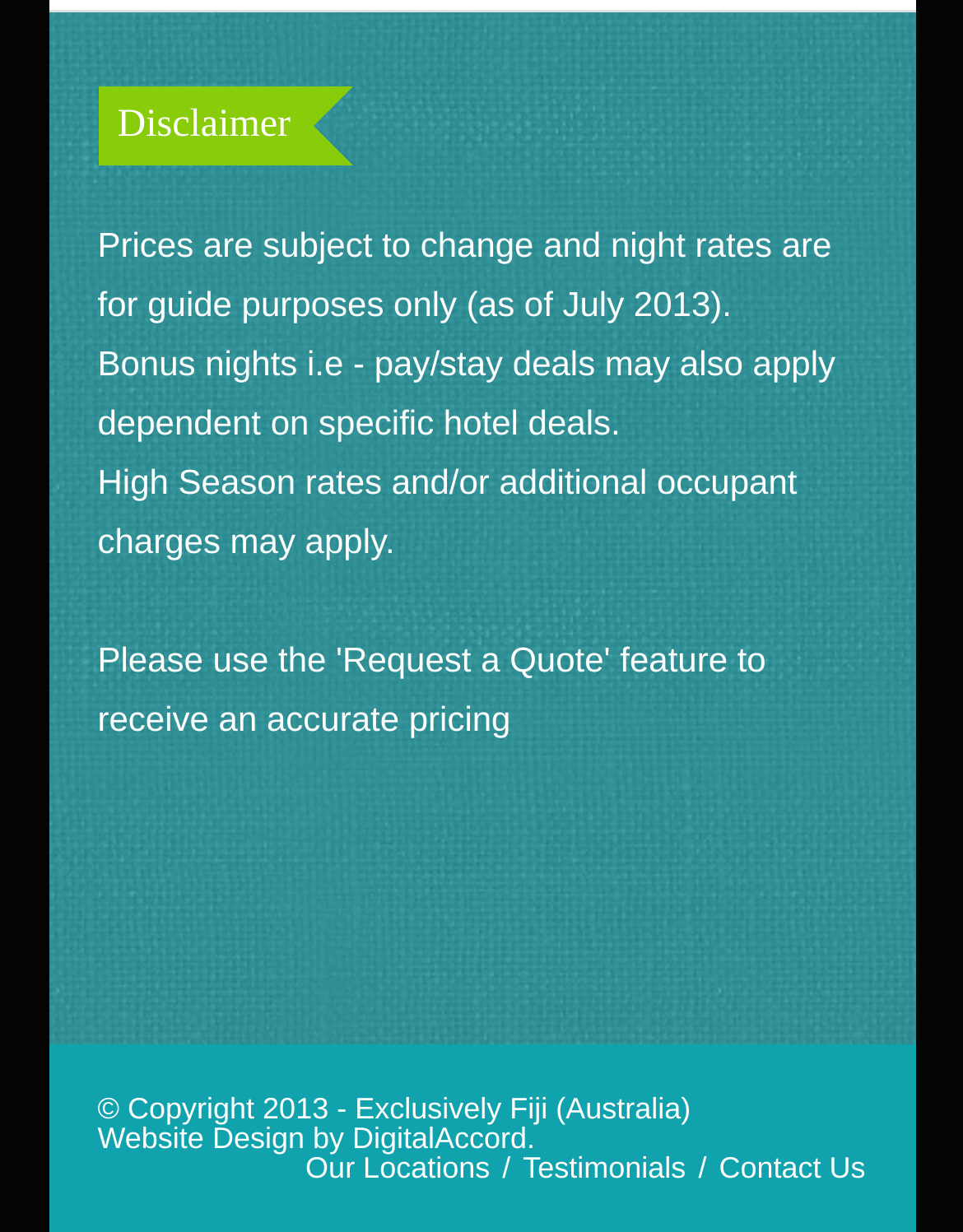Find the bounding box of the UI element described as: "Our Locations". The bounding box coordinates should be given as four float values between 0 and 1, i.e., [left, top, right, bottom].

[0.317, 0.933, 0.509, 0.962]